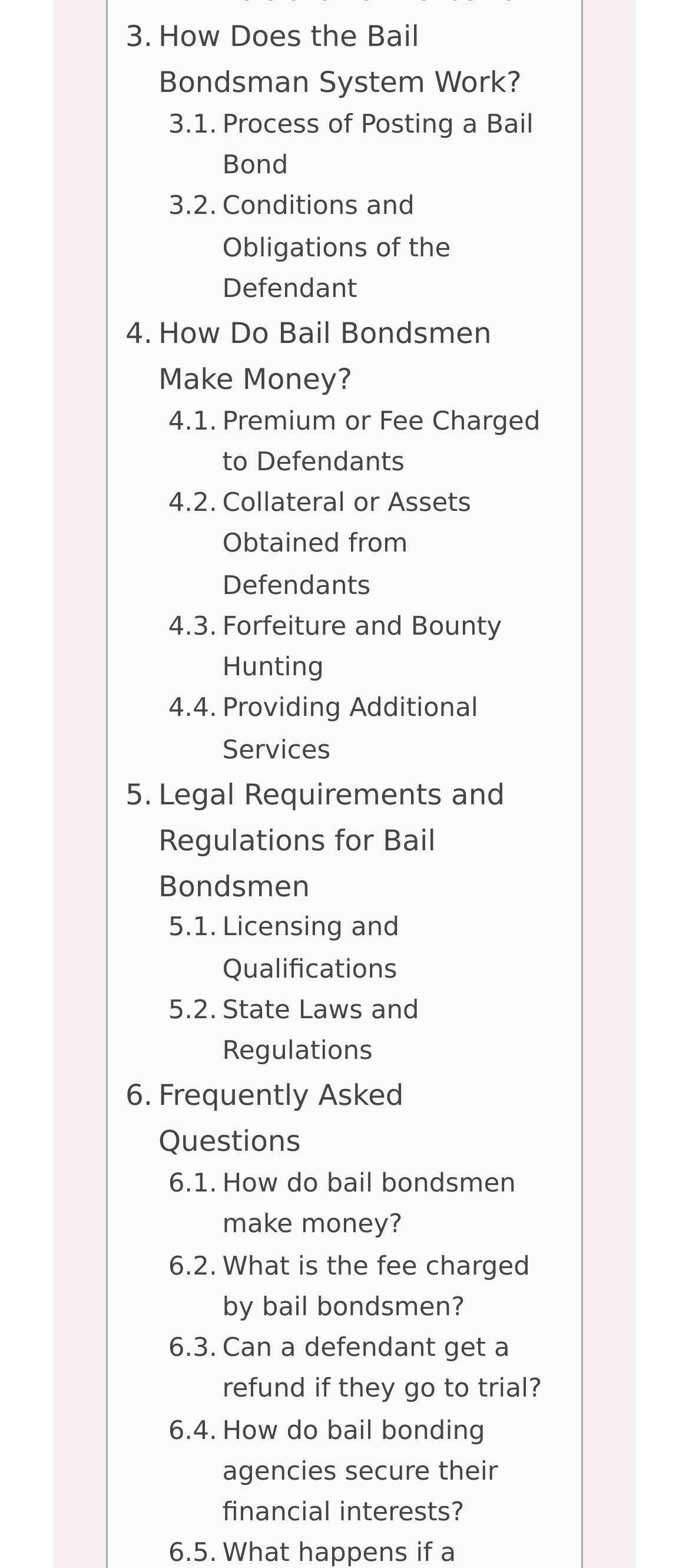Please locate the clickable area by providing the bounding box coordinates to follow this instruction: "Learn about the bail bondsman system".

[0.182, 0.009, 0.792, 0.067]